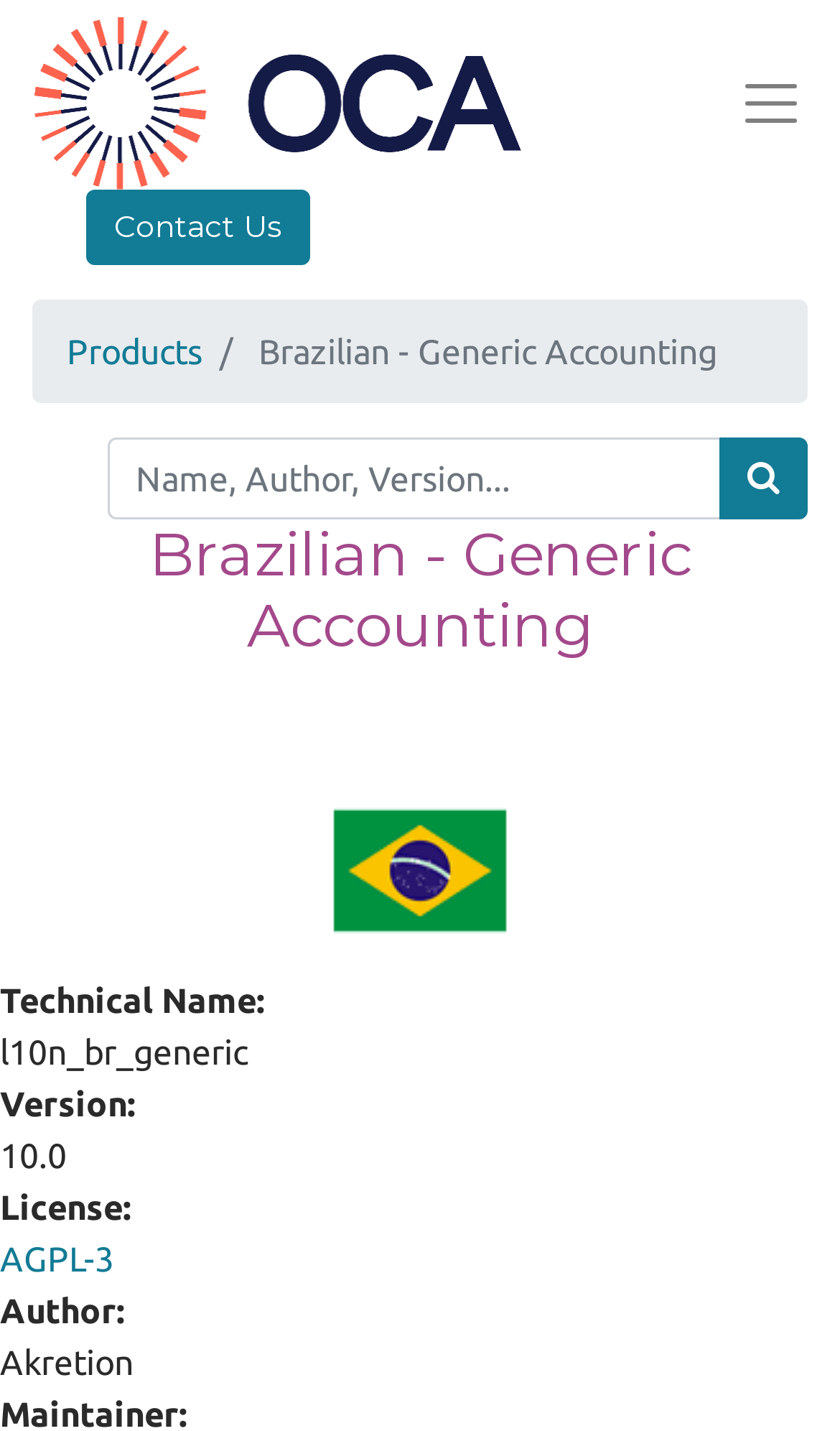Who is the author of the module?
Deliver a detailed and extensive answer to the question.

I found the author of the module by looking at the 'Author:' label, which is followed by the text 'Akretion'.